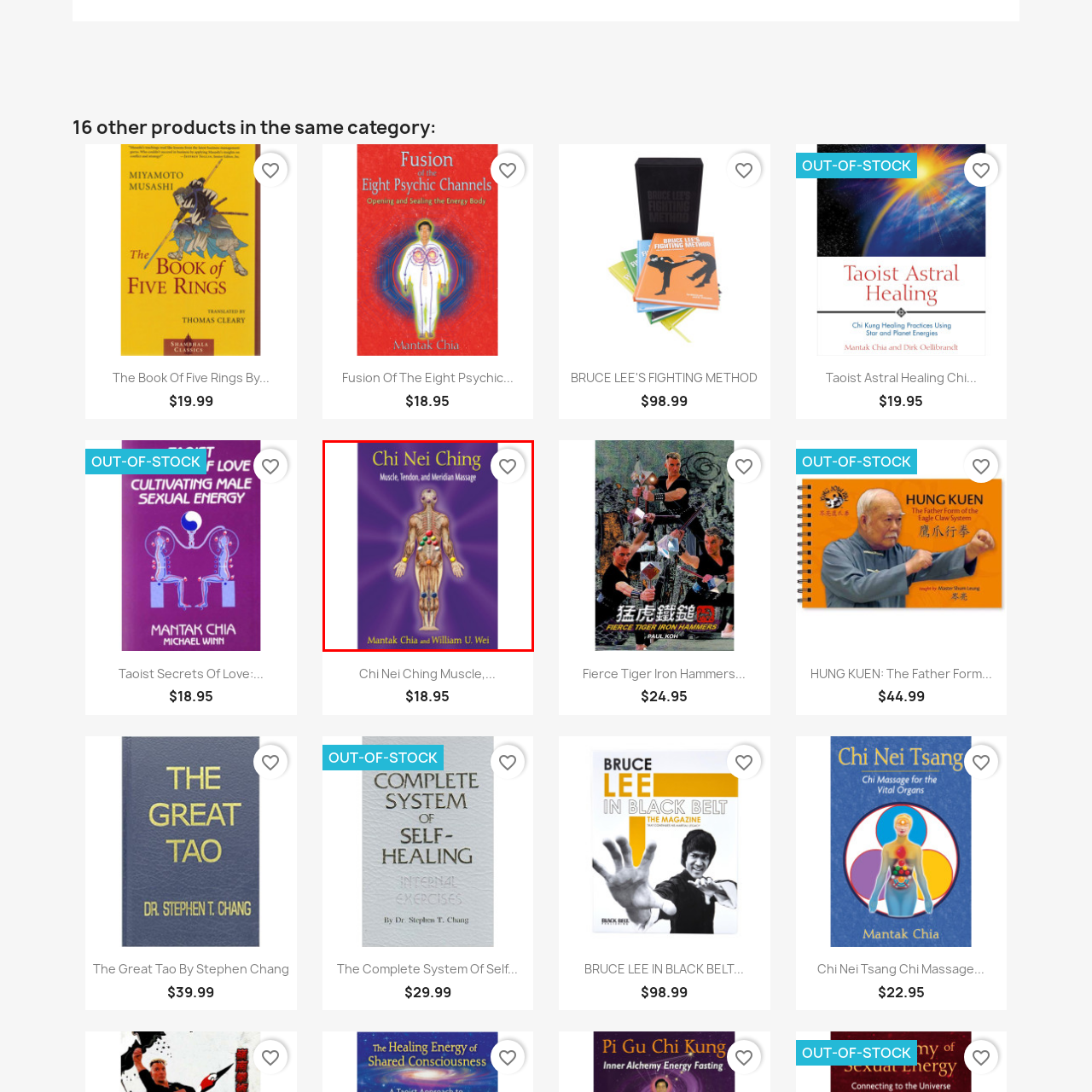Look at the image inside the red boundary and respond to the question with a single word or phrase: What represents various energy points on the body?

Colored circles